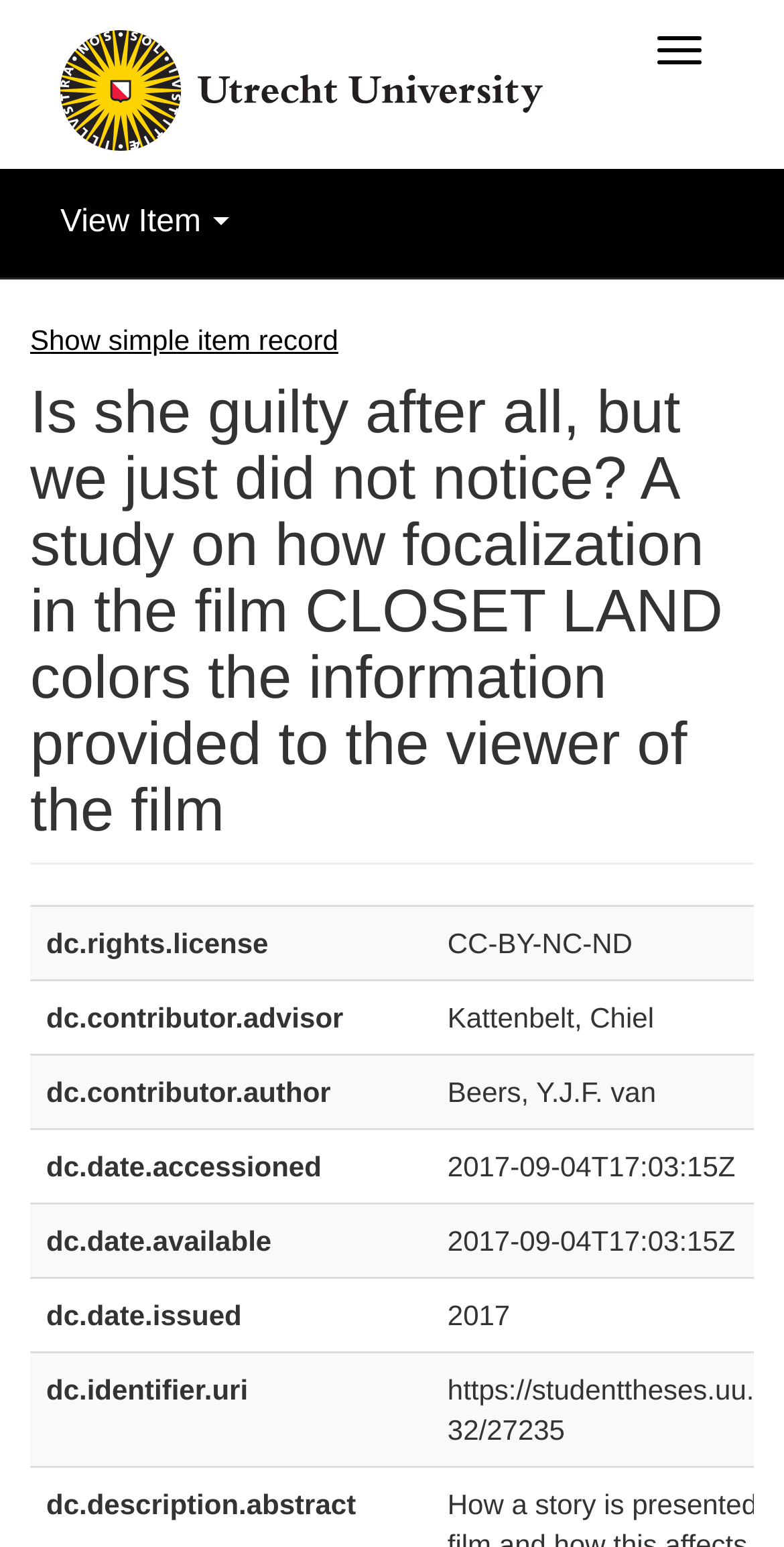What is the purpose of the button at the top-right?
Please look at the screenshot and answer using one word or phrase.

Toggle navigation